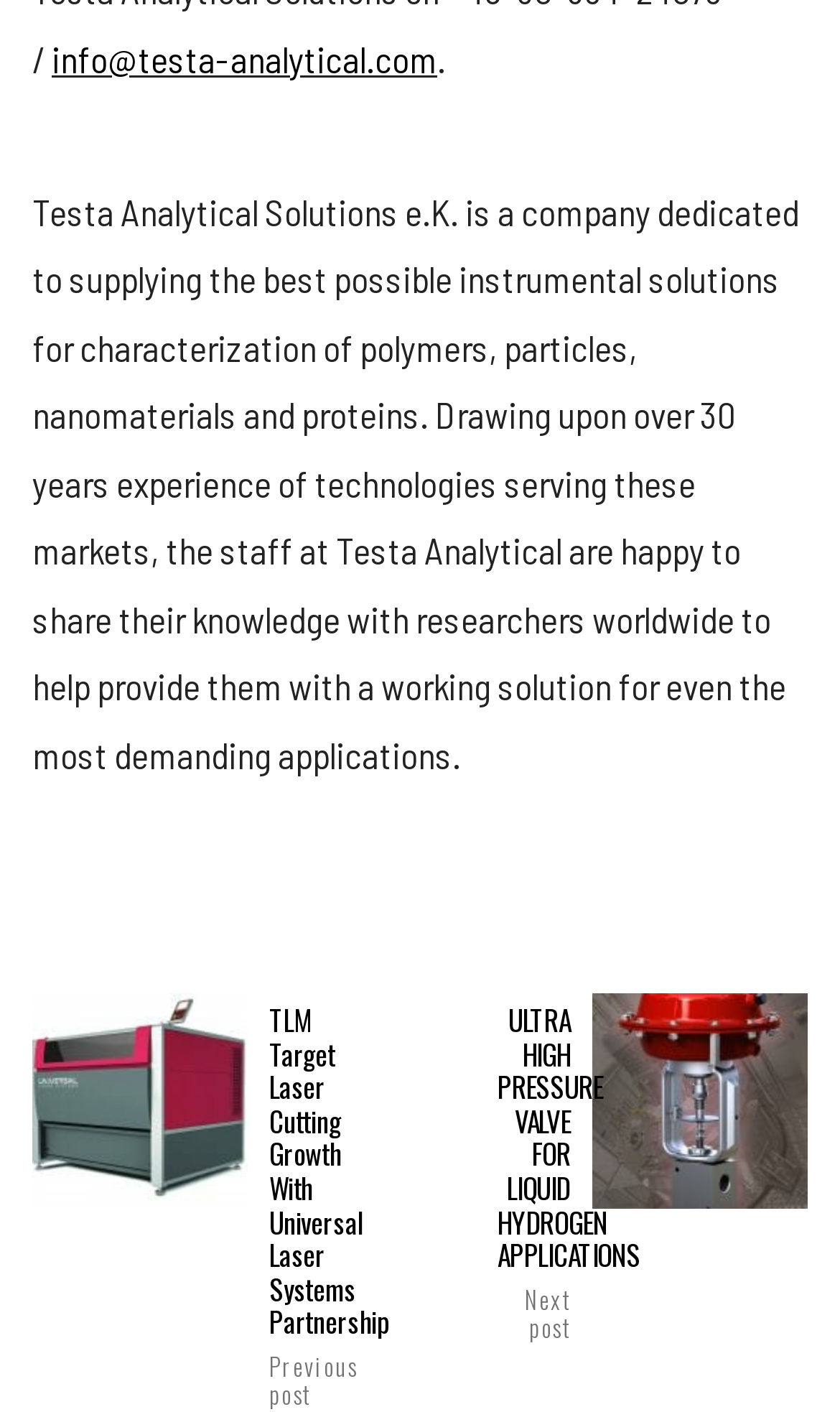Find the bounding box coordinates for the HTML element described as: "info@testa-analytical.com". The coordinates should consist of four float values between 0 and 1, i.e., [left, top, right, bottom].

[0.062, 0.025, 0.521, 0.056]